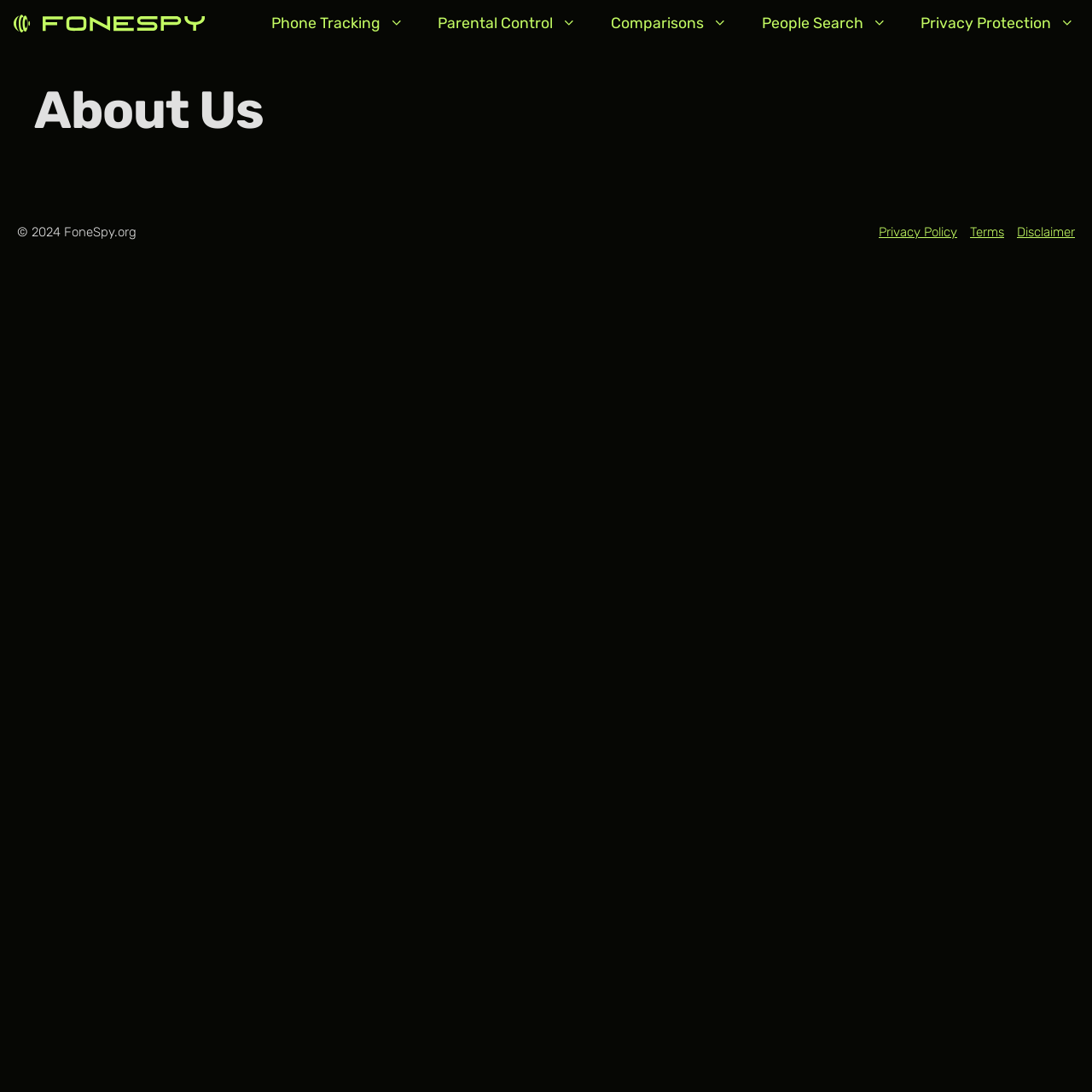What is the copyright year of the website?
Refer to the image and provide a thorough answer to the question.

I found this information in the StaticText element at the bottom of the webpage, which reads '© 2024 FoneSpy.org'.